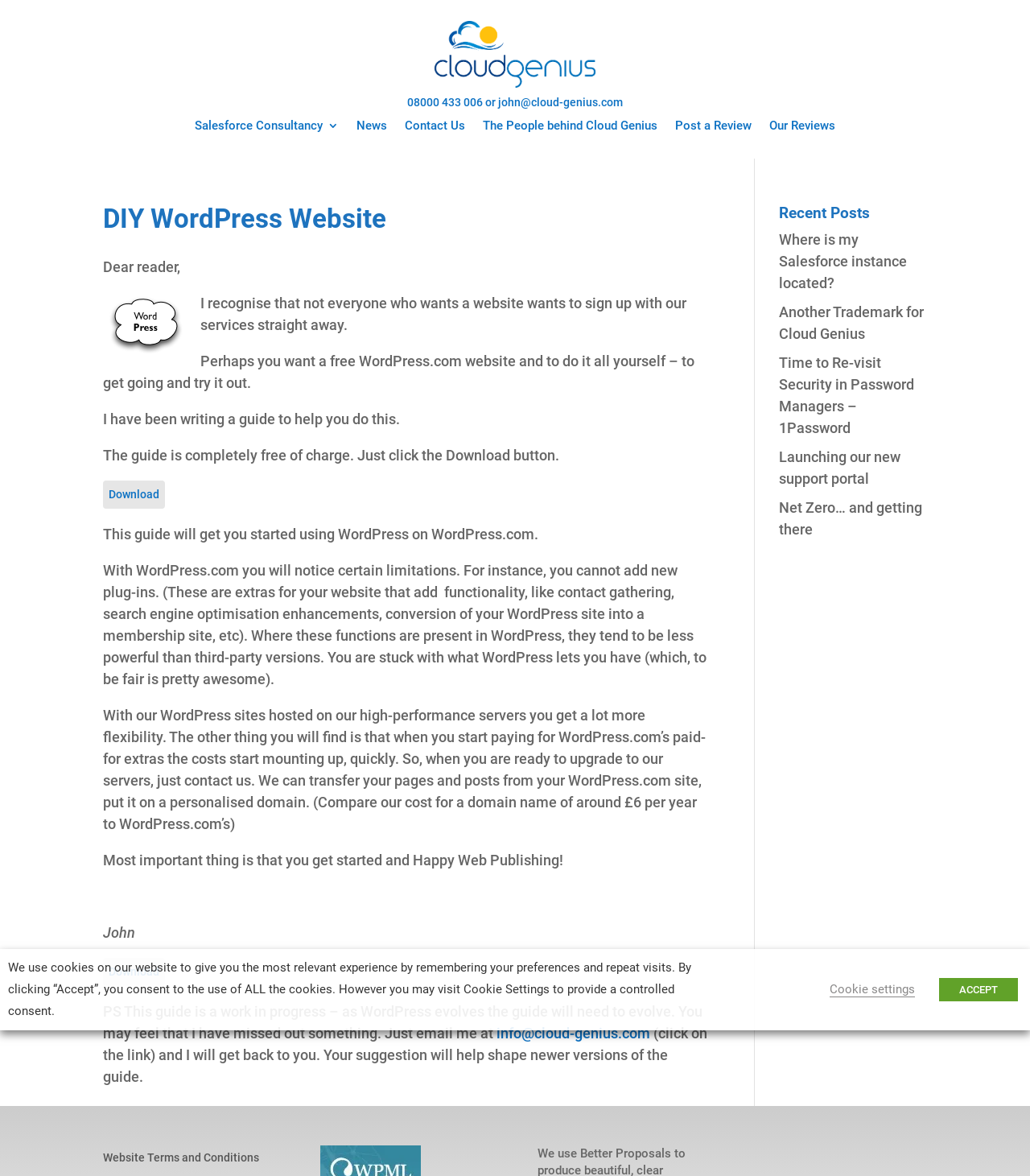Please identify the bounding box coordinates of the area I need to click to accomplish the following instruction: "read recent posts".

[0.756, 0.175, 0.9, 0.194]